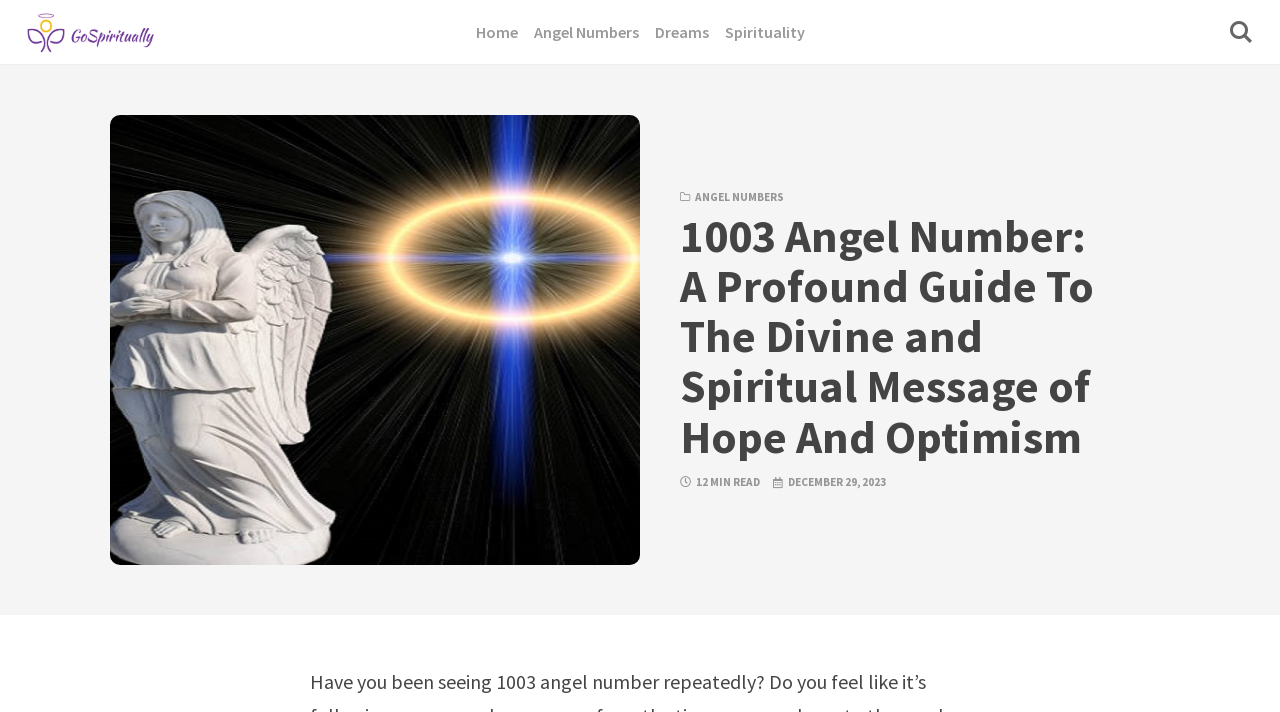Explain in detail what is displayed on the webpage.

The webpage is about the spiritual significance of the 1003 angel number. At the top left corner, there is a link to skip to the content. Next to it, on the top left, is the website's logo, "Go Spiritually", which is also a link. On the top right corner, there is a button with an icon. 

Below the logo, there is a navigation menu with four links: "Home", "Angel Numbers", "Dreams", and "Spirituality". The "Spirituality" link has a dropdown menu with a link to "ANGEL NUMBERS". 

The main content of the webpage is headed by a title, "1003 Angel Number: A Profound Guide To The Divine and Spiritual Message of Hope And Optimism", which is centered at the top of the page. Below the title, there are two lines of text, "12 MIN READ" and "DECEMBER 29, 2023", indicating the reading time and publication date of the article, respectively.